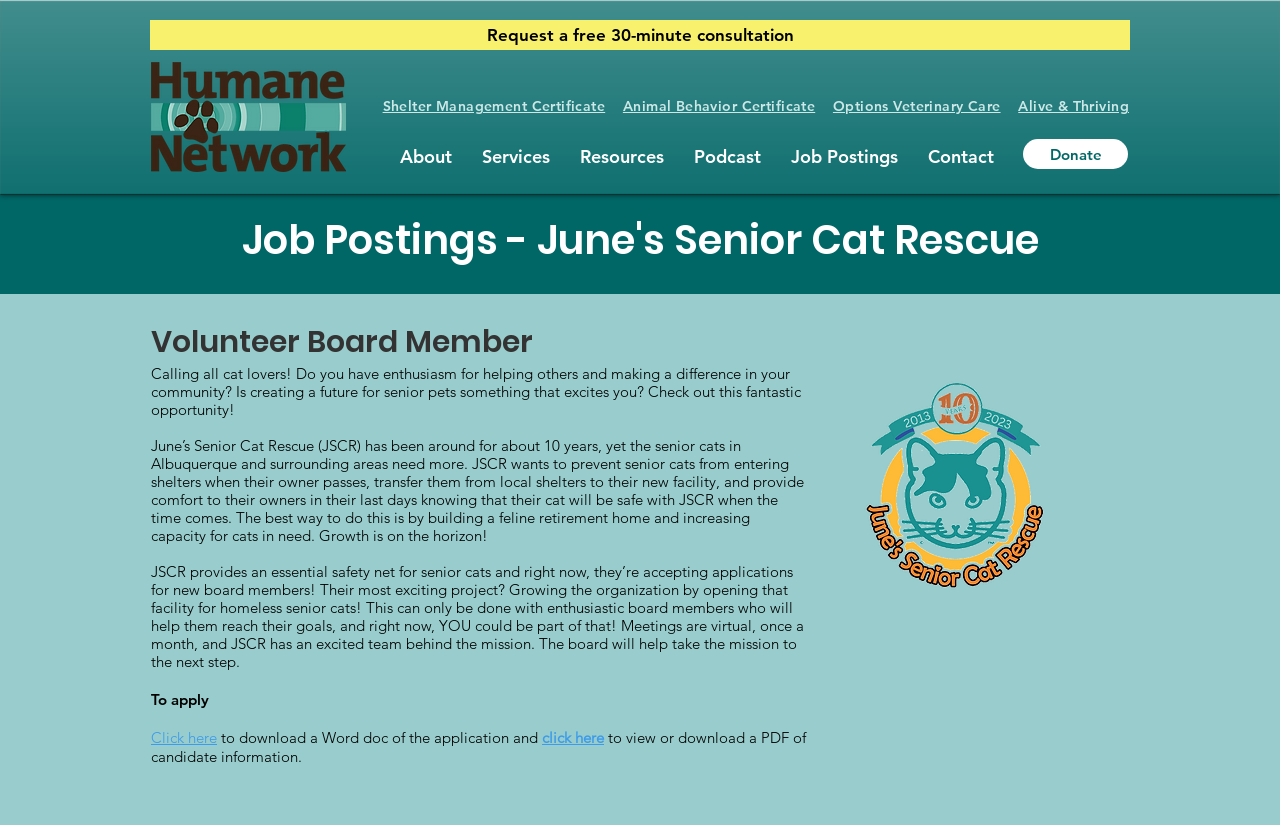Determine the bounding box coordinates of the section I need to click to execute the following instruction: "Request a free 30-minute consultation". Provide the coordinates as four float numbers between 0 and 1, i.e., [left, top, right, bottom].

[0.117, 0.024, 0.883, 0.061]